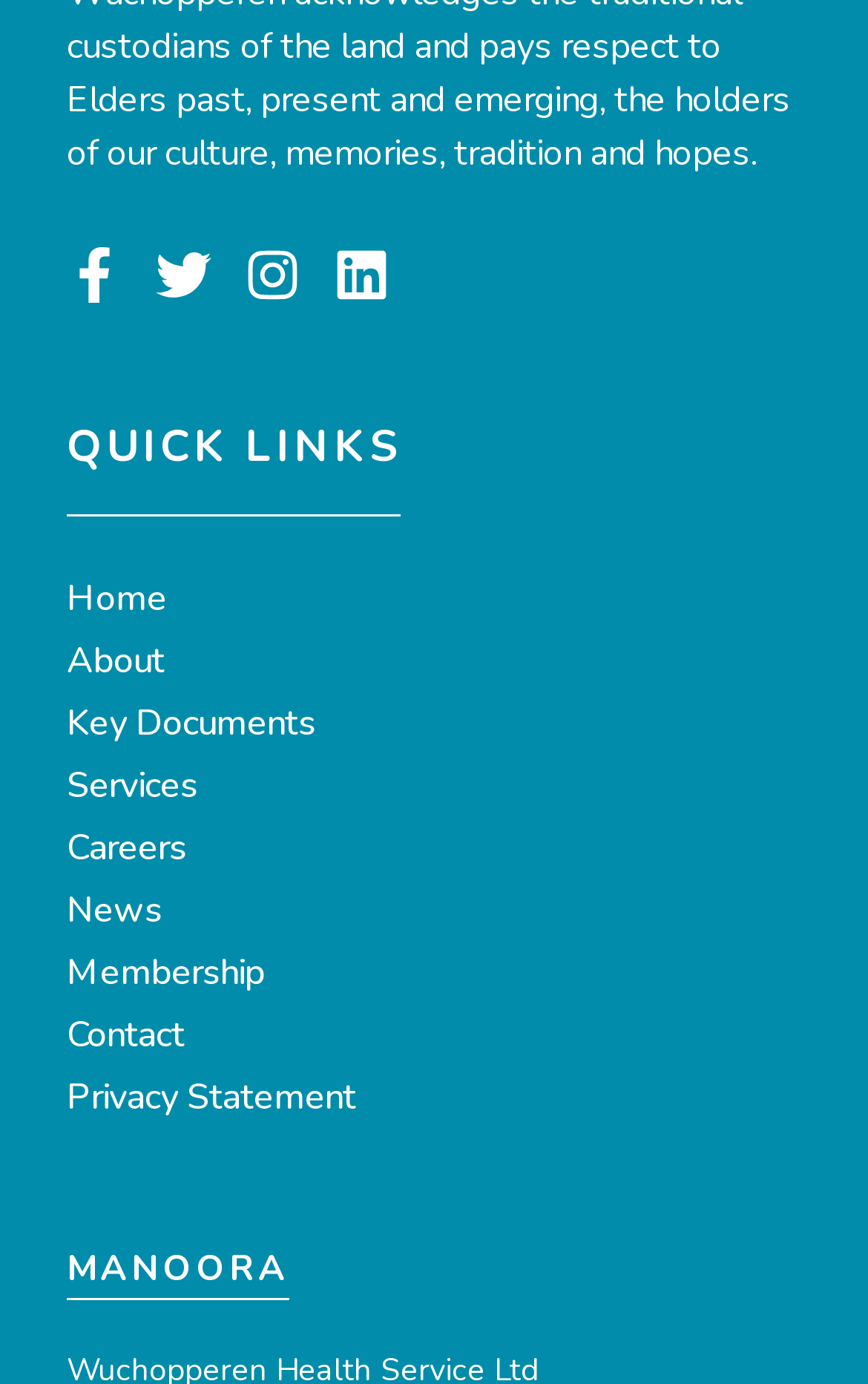Determine the bounding box coordinates of the region that needs to be clicked to achieve the task: "Learn about Manoora".

[0.077, 0.904, 0.333, 0.929]